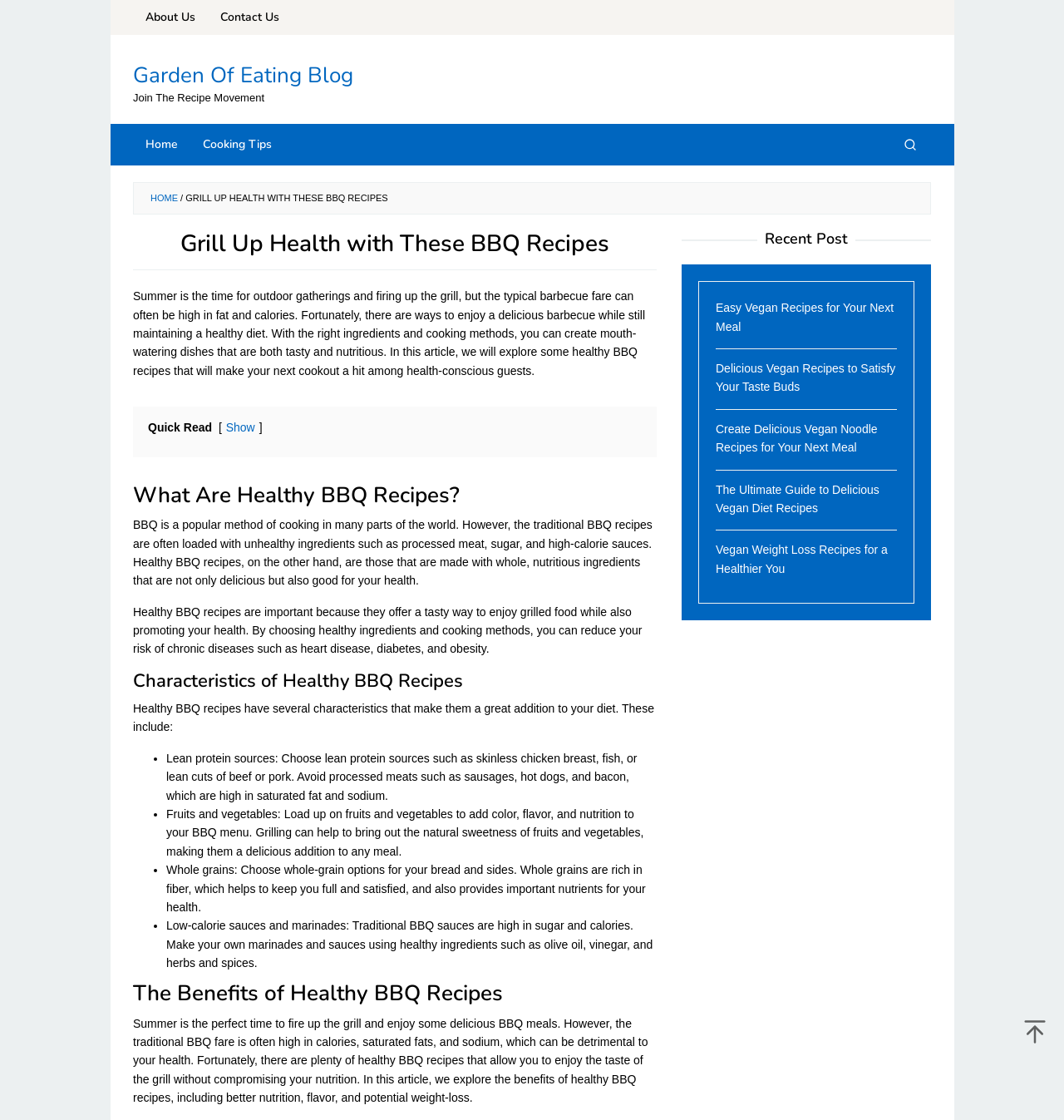For the following element description, predict the bounding box coordinates in the format (top-left x, top-left y, bottom-right x, bottom-right y). All values should be floating point numbers between 0 and 1. Description: Garden Of Eating Blog

[0.125, 0.054, 0.332, 0.08]